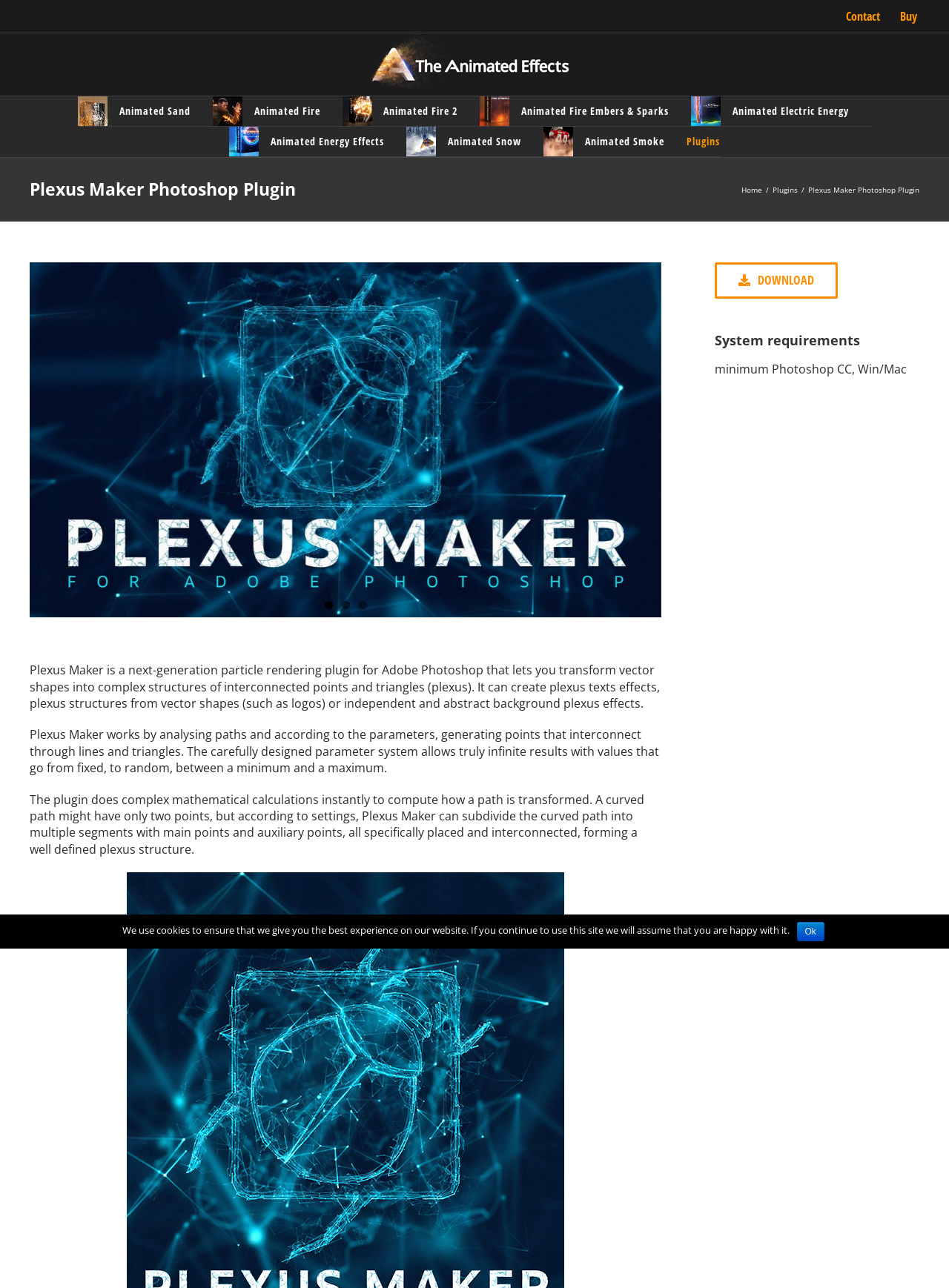Identify and provide the main heading of the webpage.

Plexus Maker Photoshop Plugin